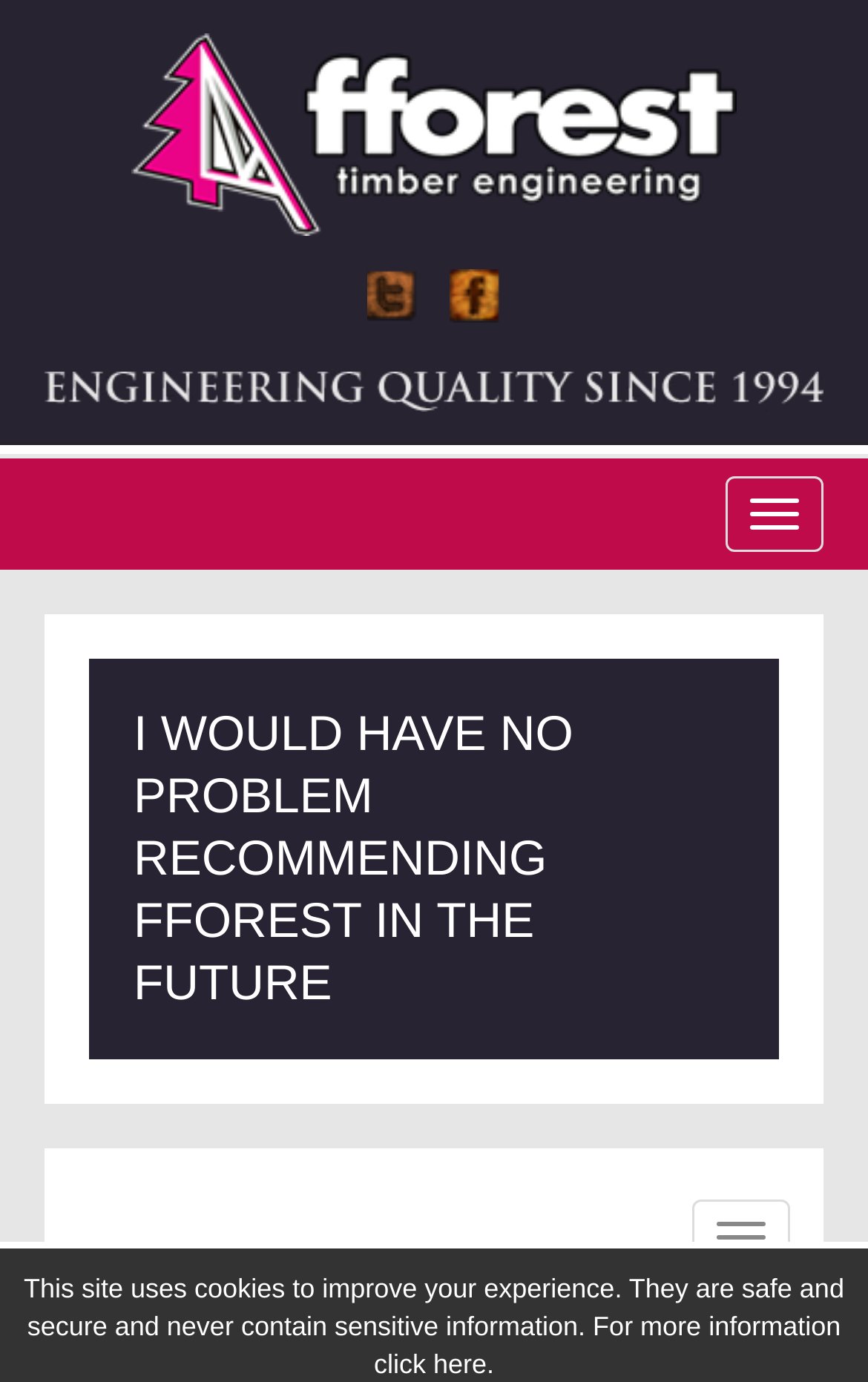Answer the question below using just one word or a short phrase: 
How many main links are there in the footer?

3